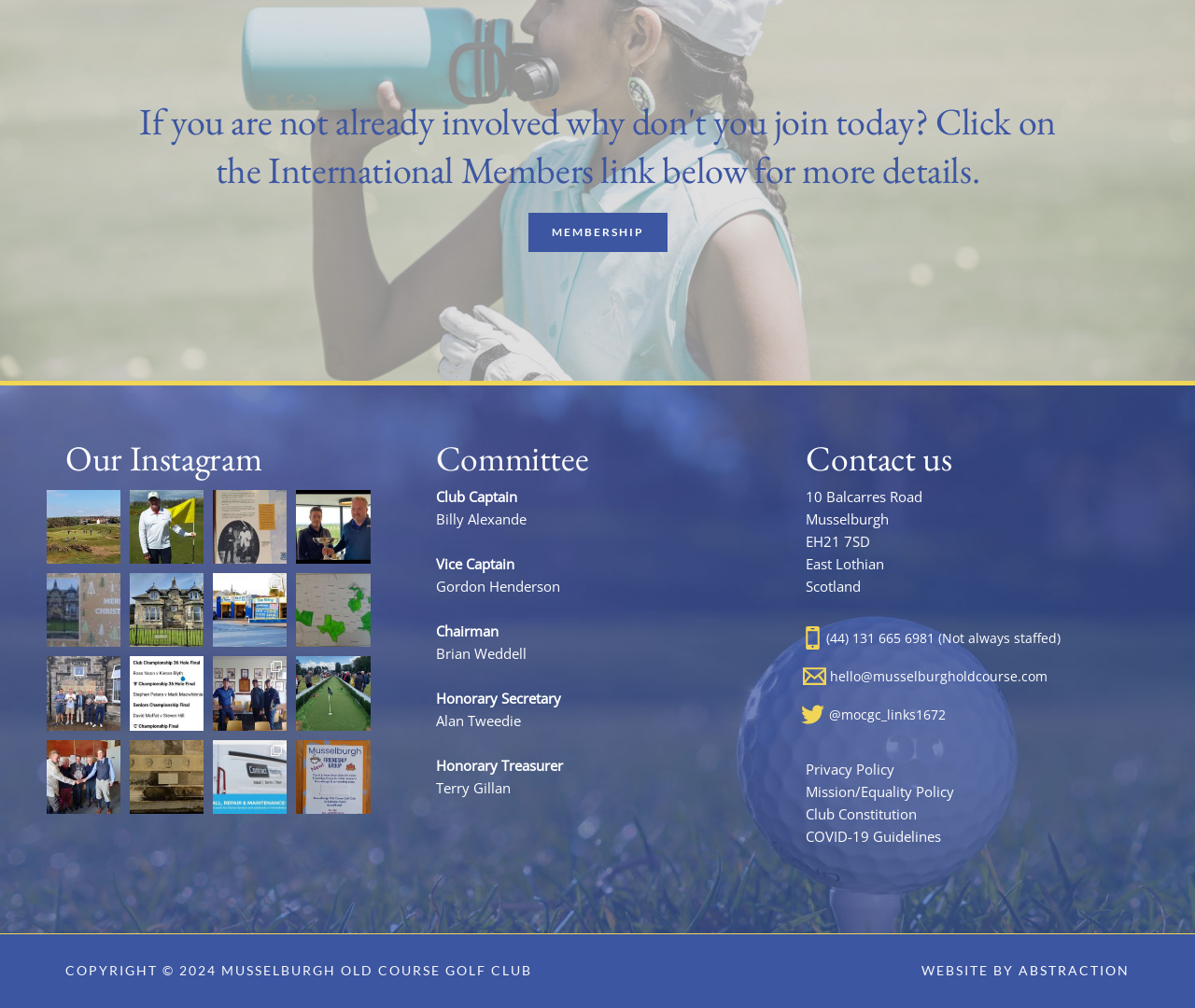Please provide the bounding box coordinates for the element that needs to be clicked to perform the instruction: "Read the article about digital marketing". The coordinates must consist of four float numbers between 0 and 1, formatted as [left, top, right, bottom].

None